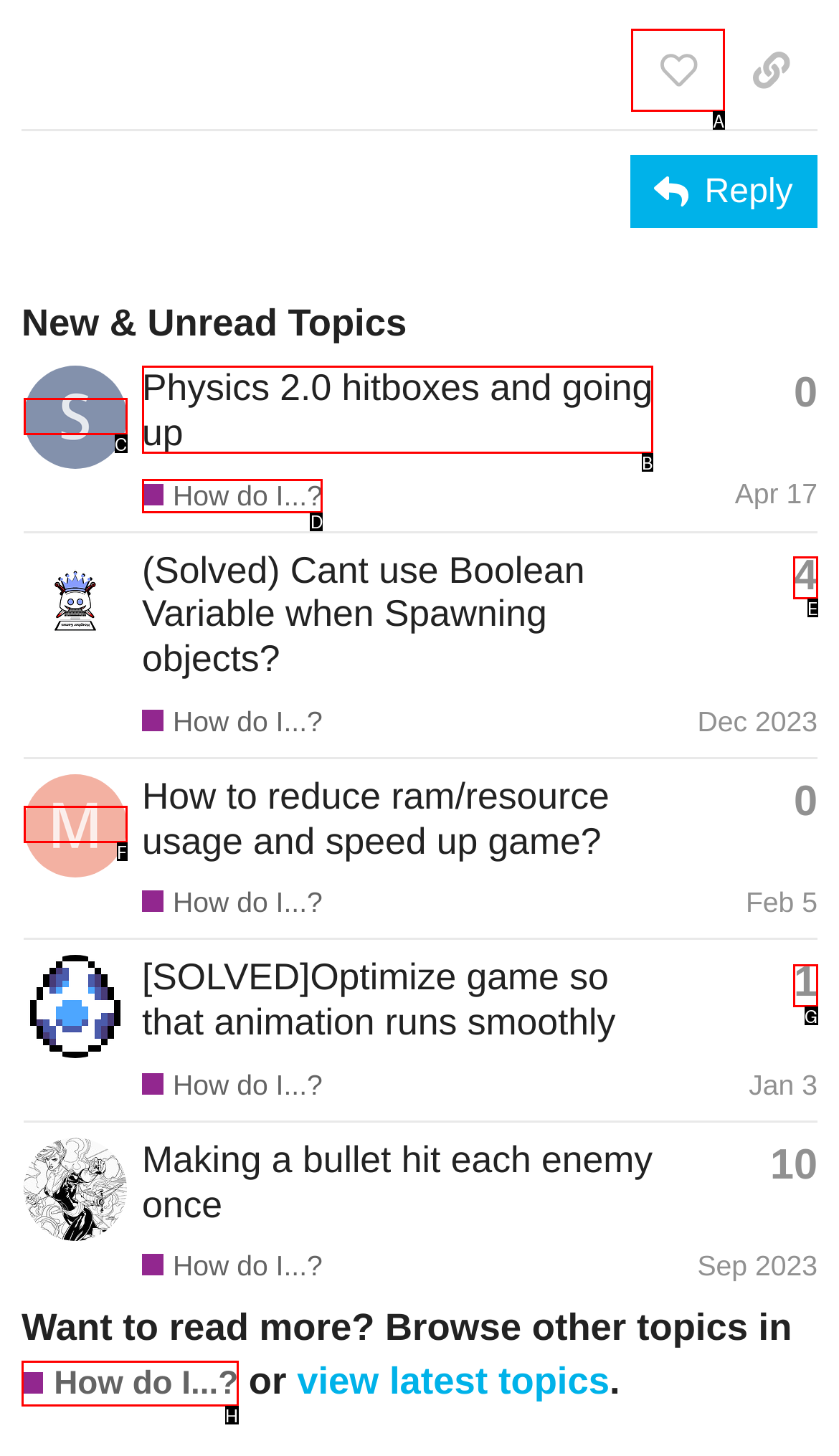Determine which option should be clicked to carry out this task: Browse other topics in How do I...?
State the letter of the correct choice from the provided options.

H